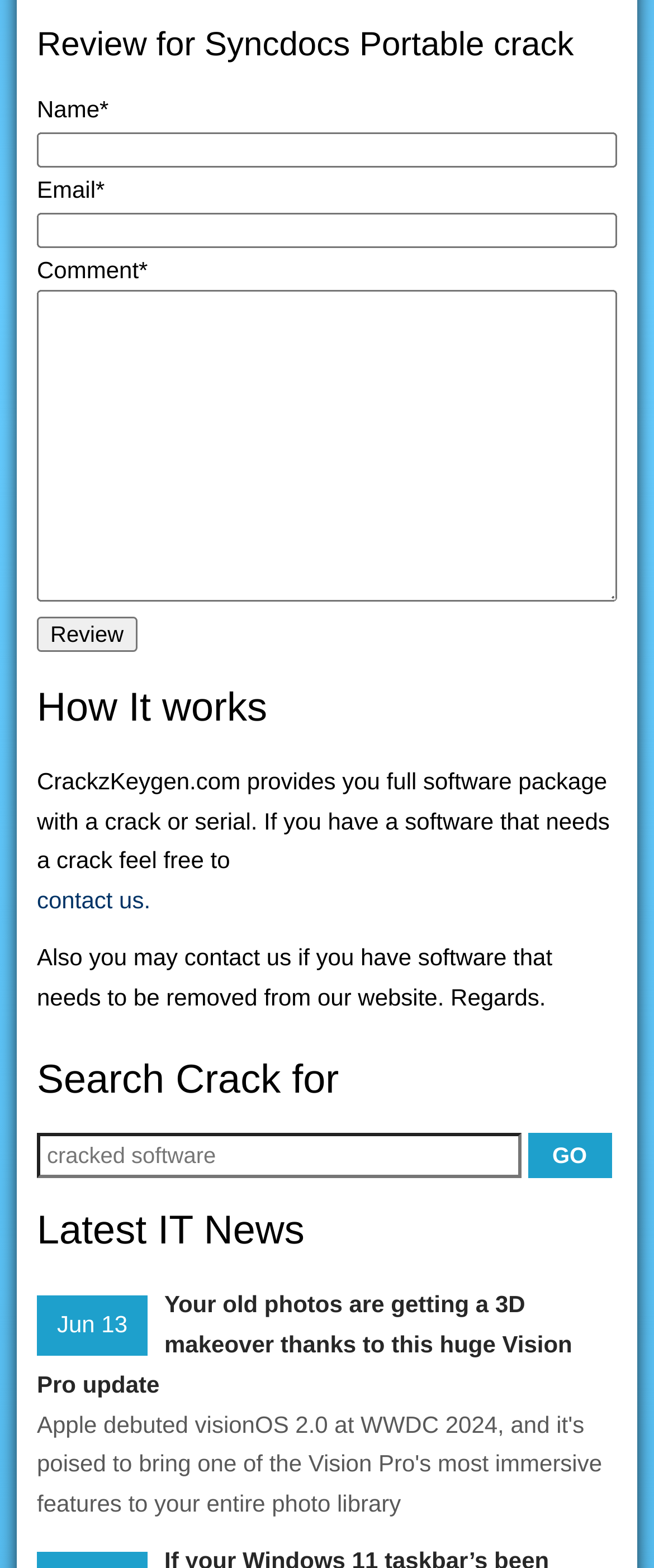Using the webpage screenshot and the element description contact us., determine the bounding box coordinates. Specify the coordinates in the format (top-left x, top-left y, bottom-right x, bottom-right y) with values ranging from 0 to 1.

[0.056, 0.562, 0.944, 0.588]